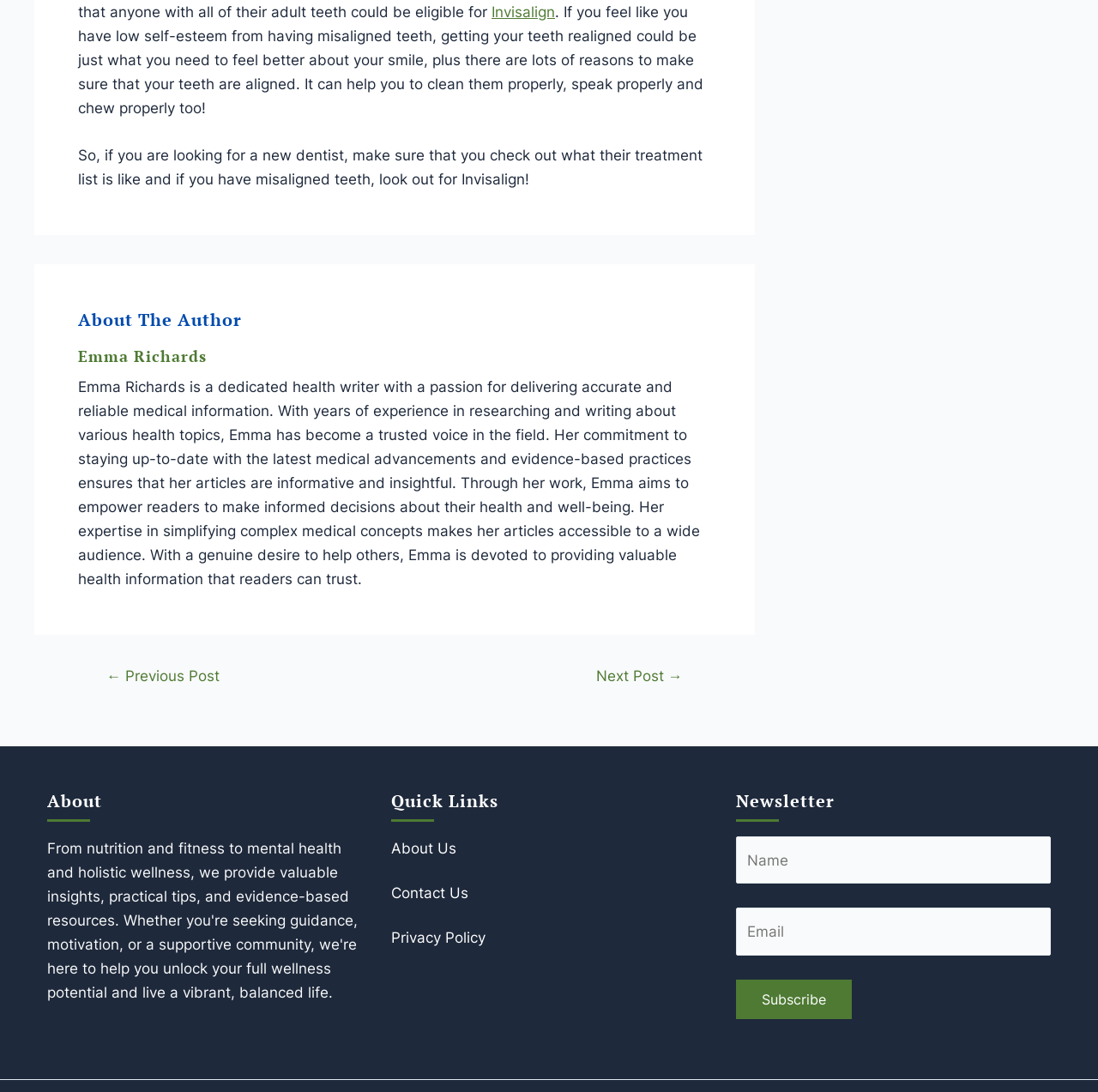Identify the bounding box coordinates of the region that should be clicked to execute the following instruction: "Click on Invisalign link".

[0.448, 0.003, 0.505, 0.019]